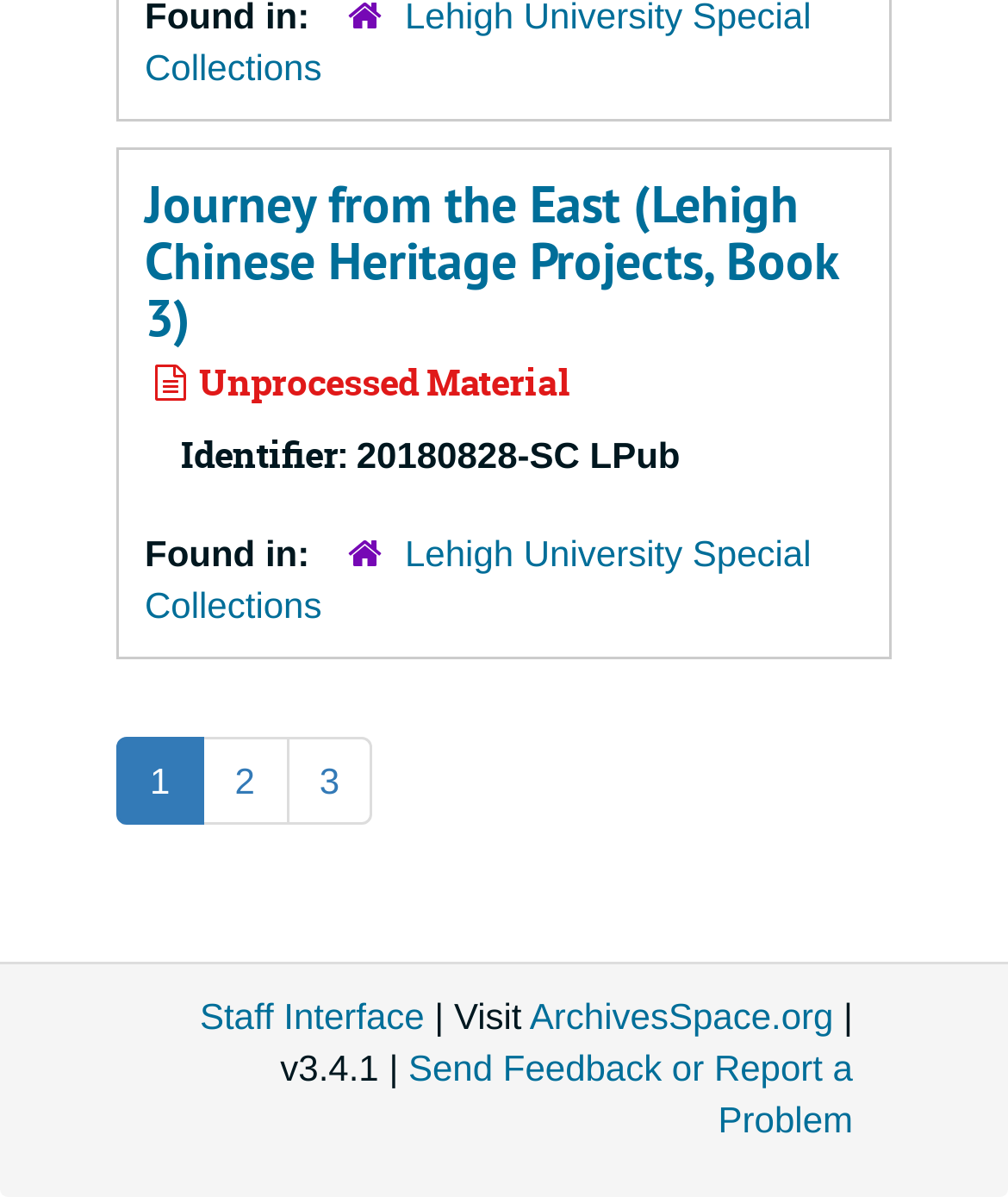Could you highlight the region that needs to be clicked to execute the instruction: "Send feedback or report a problem"?

[0.405, 0.875, 0.846, 0.952]